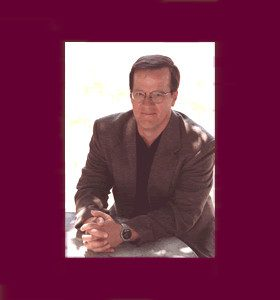Can you give a comprehensive explanation to the question given the content of the image?
What is the atmosphere of the backdrop?

The caption describes the backdrop as softly lit, creating a serene atmosphere that complements the introspective theme of the image.